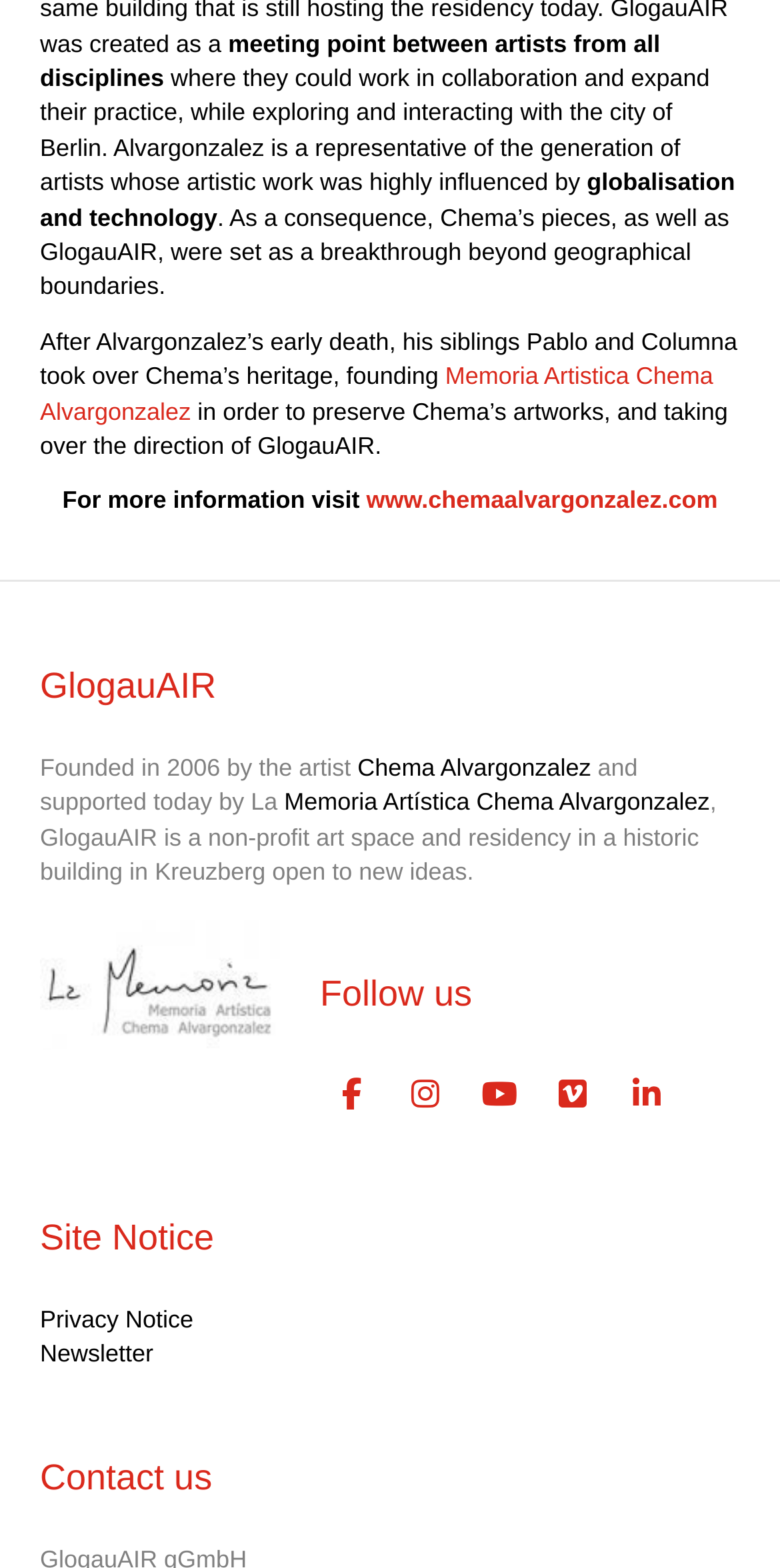Determine the bounding box coordinates for the region that must be clicked to execute the following instruction: "visit the website of Chema Alvargonzalez".

[0.47, 0.31, 0.92, 0.328]